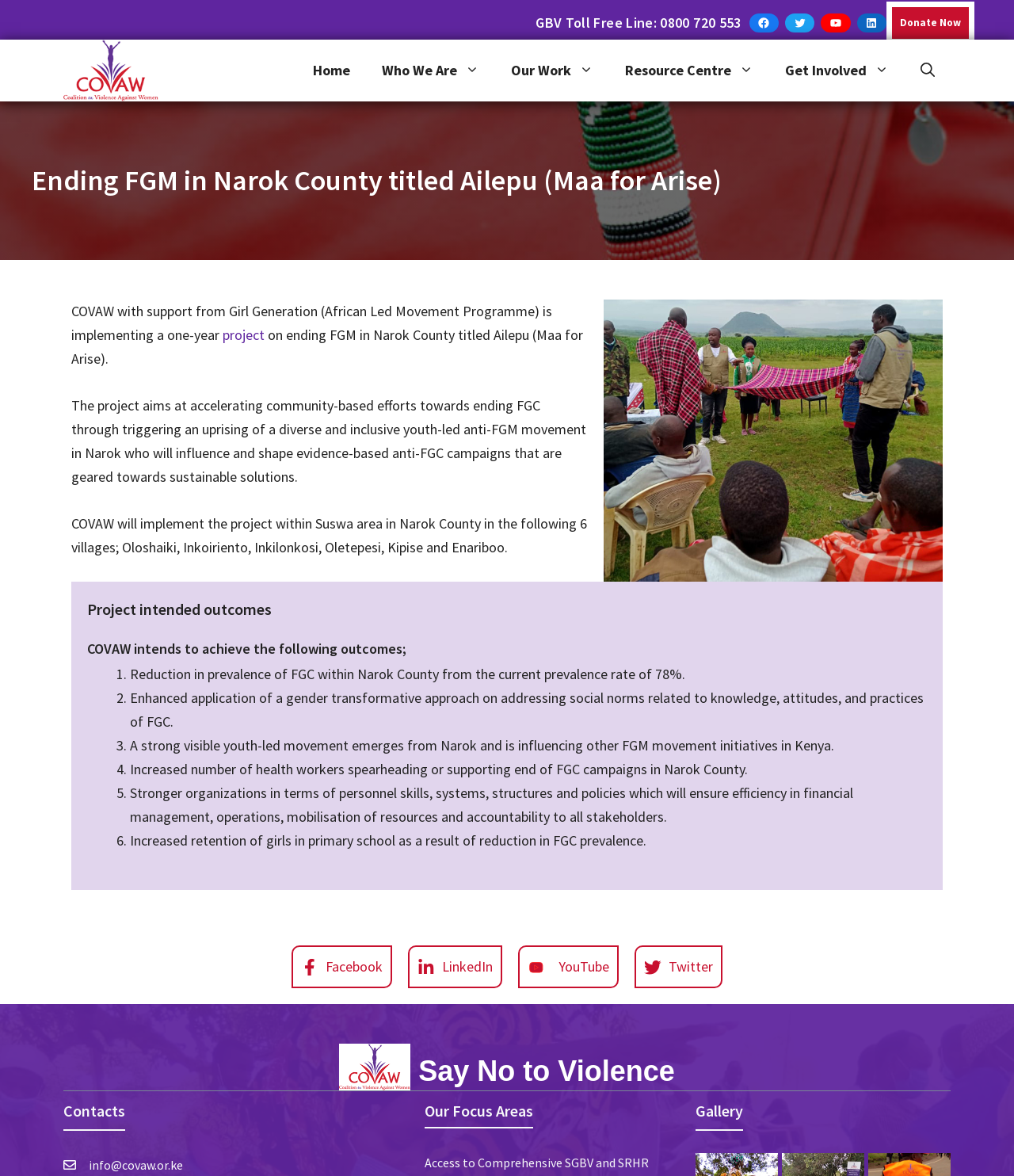Detail the features and information presented on the webpage.

The webpage is about the Coalition on Violence against Women (COVAW) and their project on ending Female Genital Mutilation (FGM) in Narok County, titled Ailepu (Maa for Arise). 

At the top of the page, there is a banner with the organization's name and a navigation menu with links to different sections of the website, including Home, Who We Are, Our Work, Resource Centre, and Get Involved. 

Below the navigation menu, there is a heading that displays the title of the project, followed by a paragraph of text that describes the project's objectives. The project aims to accelerate community-based efforts towards ending FGM through triggering an uprising of a diverse and inclusive youth-led anti-FGM movement in Narok.

The project's intended outcomes are listed below, including the reduction in prevalence of FGC, enhanced application of a gender transformative approach, a strong visible youth-led movement, increased number of health workers supporting end of FGC campaigns, stronger organizations, and increased retention of girls in primary school.

On the right side of the page, there are social media links to Facebook, Twitter, YouTube, and LinkedIn. There is also a "Donate Now" button and a GBV Toll Free Line number.

At the bottom of the page, there are additional sections, including a "Say No to Violence" section with an image, a "Contacts" section with an email address, an "Our Focus Areas" section, and a "Gallery" section.